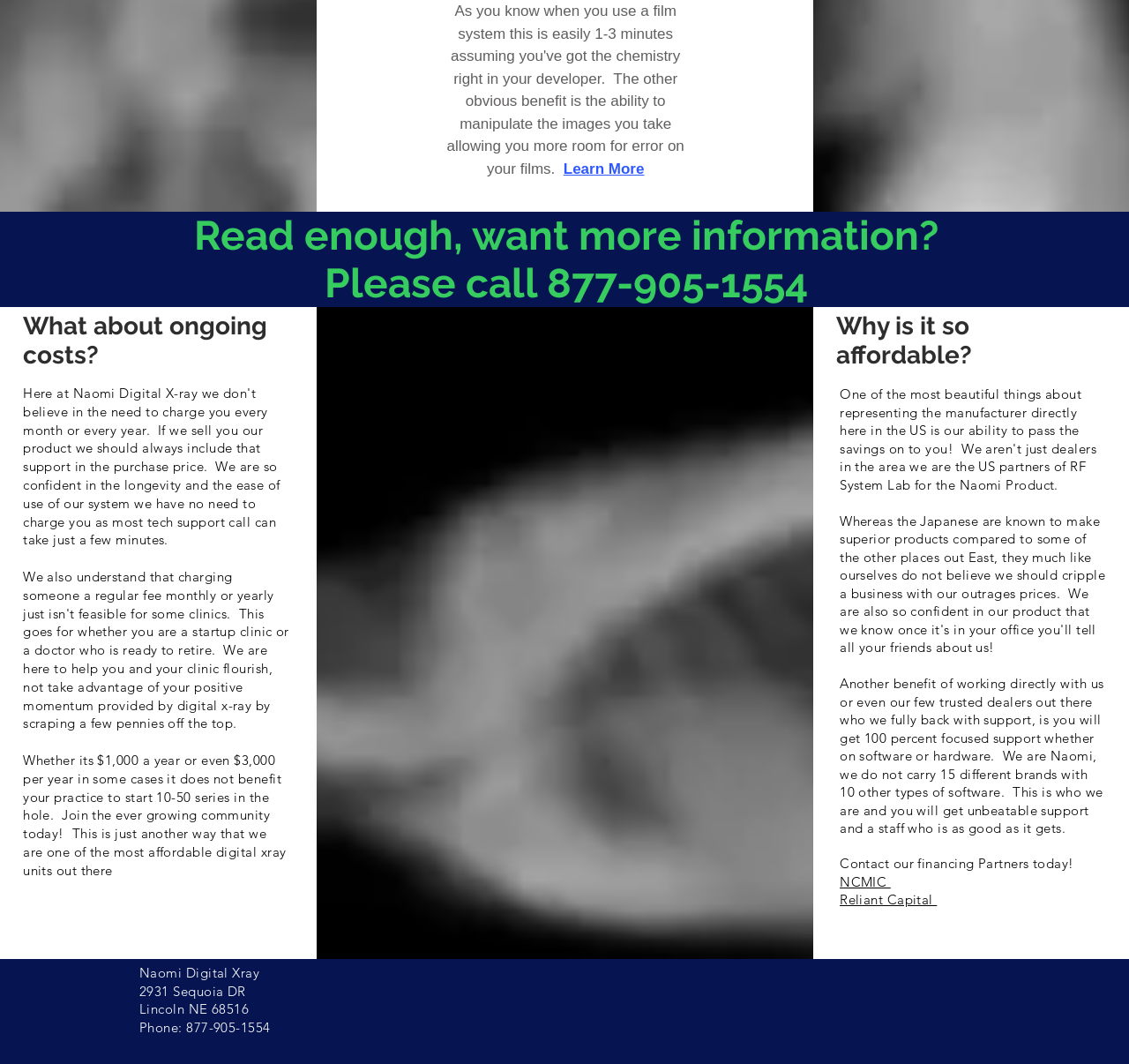What is the cost of digital xray units mentioned?
Please provide a comprehensive answer based on the visual information in the image.

I found the text 'Whether its $1,000 a year or even $3,000 per year...' which mentions the cost of digital xray units.